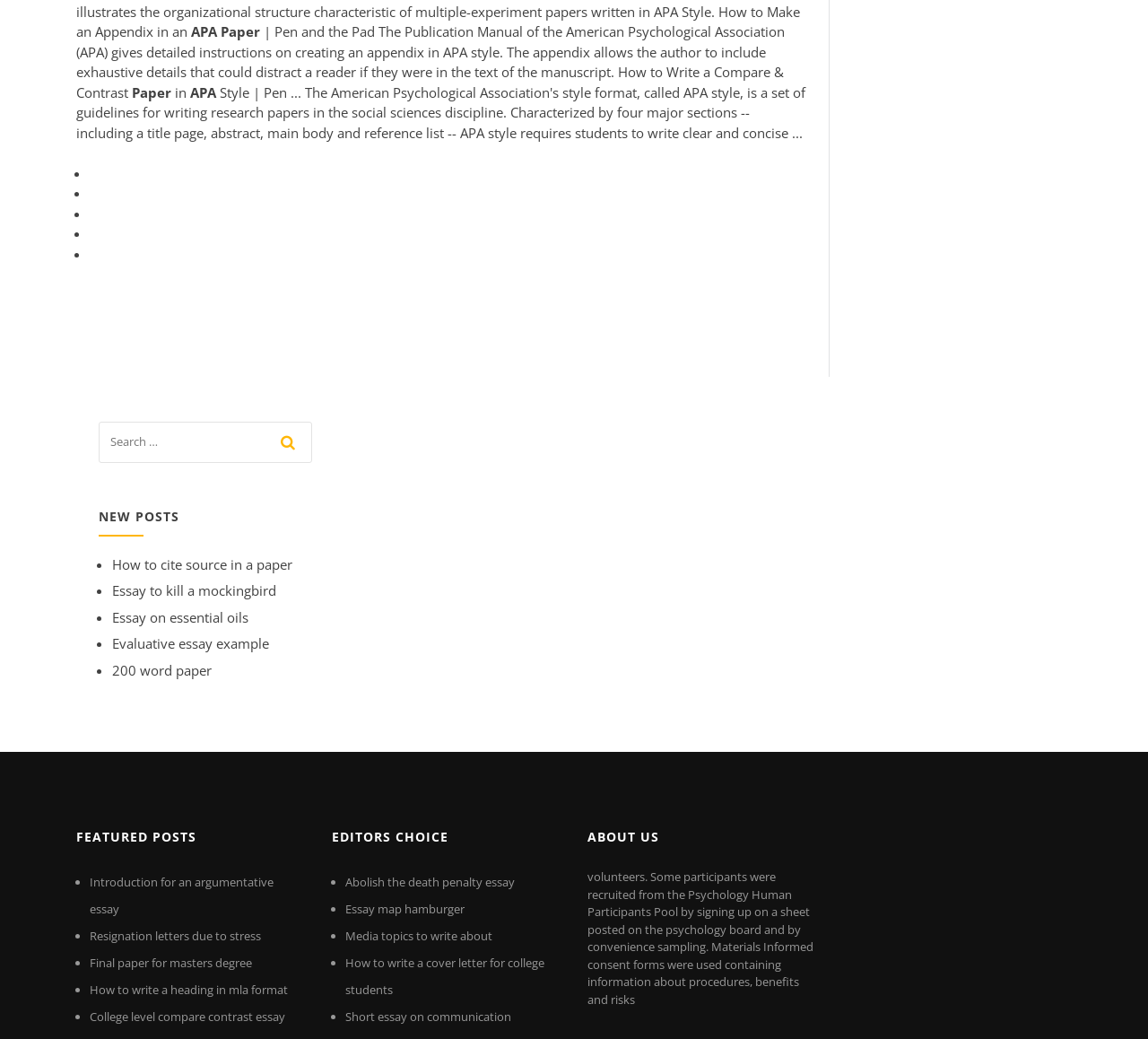Respond to the question below with a single word or phrase:
What is the purpose of the appendix in APA style?

Include exhaustive details